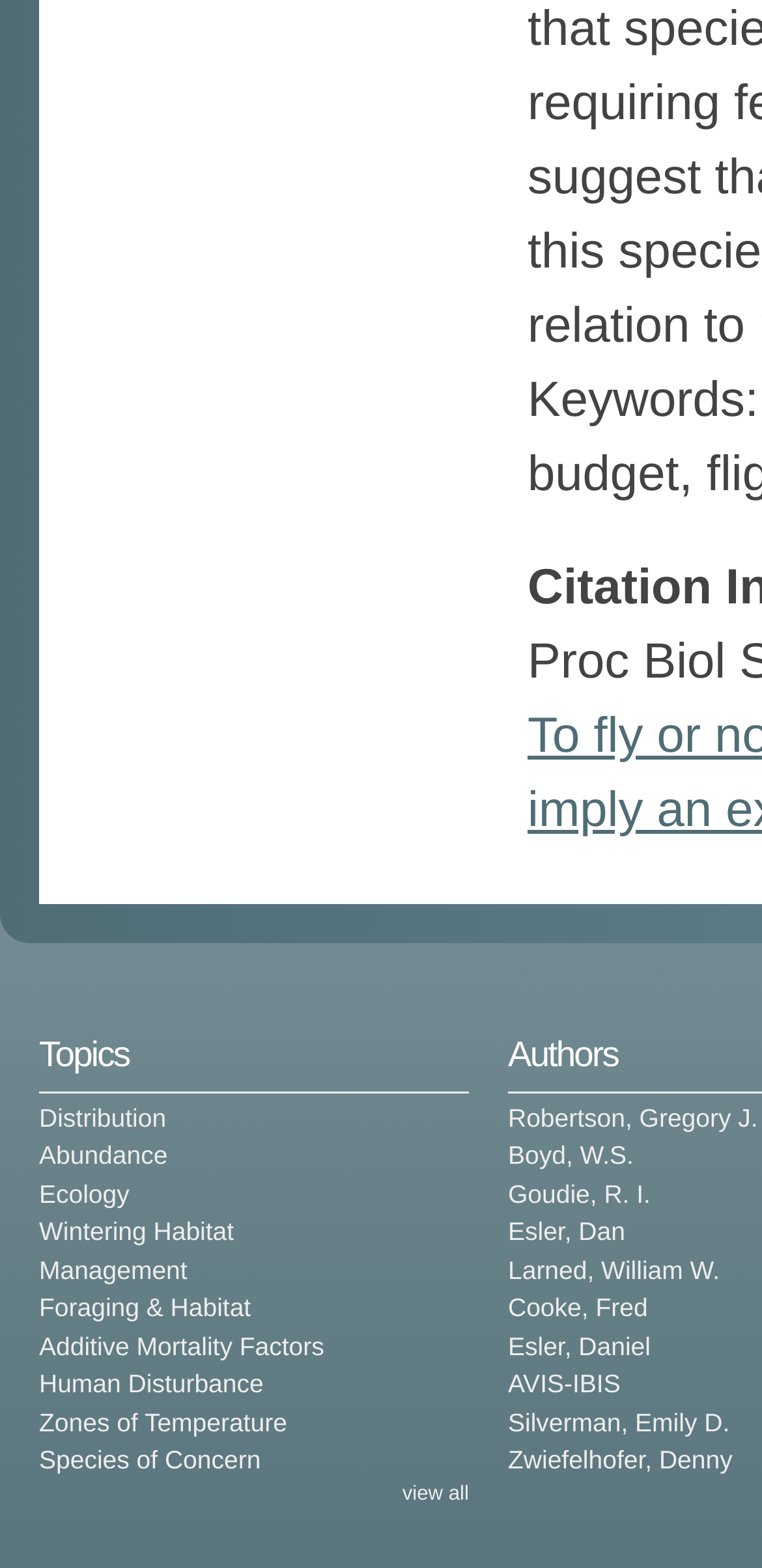Show the bounding box coordinates of the region that should be clicked to follow the instruction: "explore abundance."

[0.051, 0.728, 0.22, 0.746]